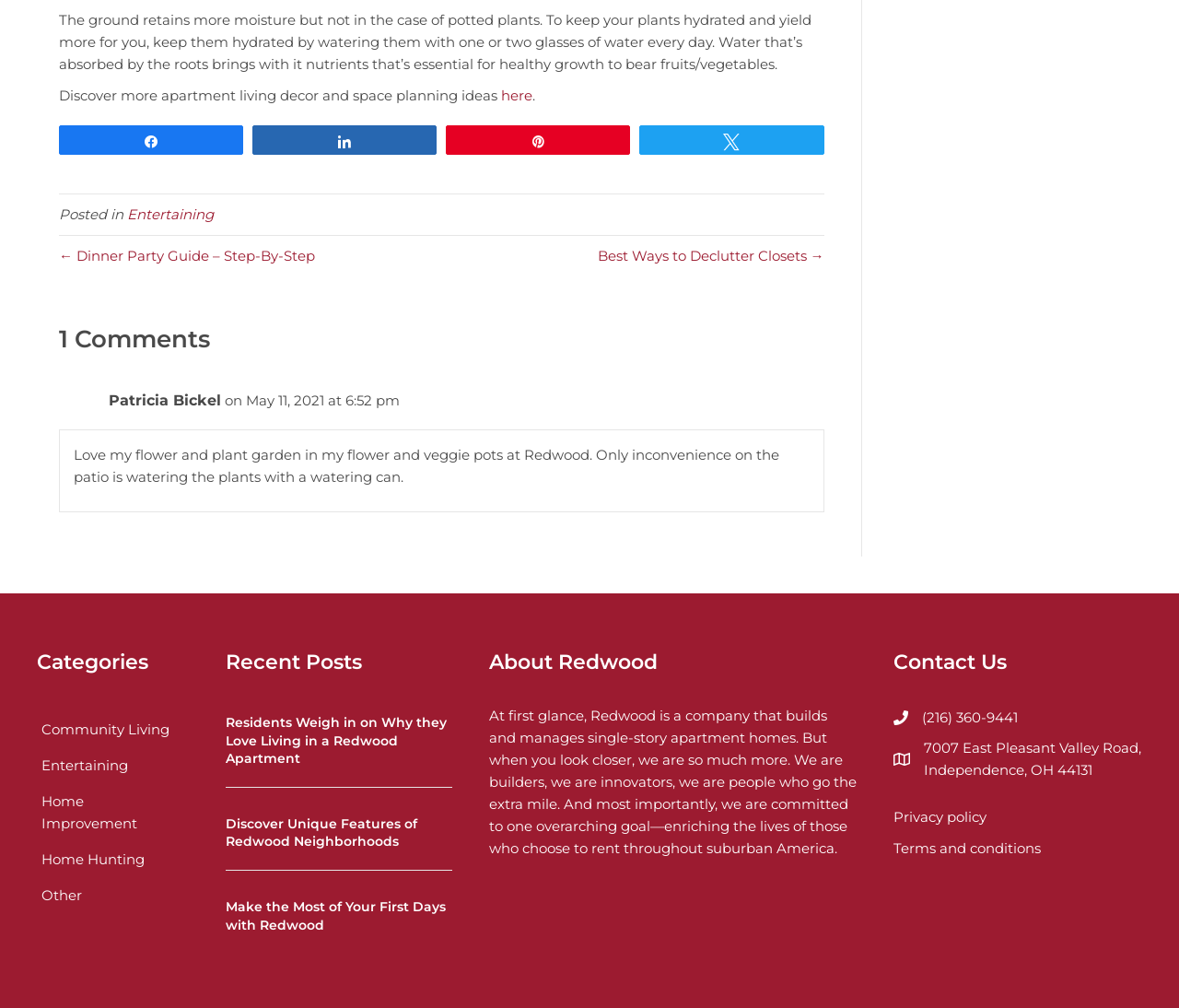Please determine the bounding box coordinates of the clickable area required to carry out the following instruction: "Contact Redwood via phone". The coordinates must be four float numbers between 0 and 1, represented as [left, top, right, bottom].

[0.782, 0.701, 0.863, 0.723]